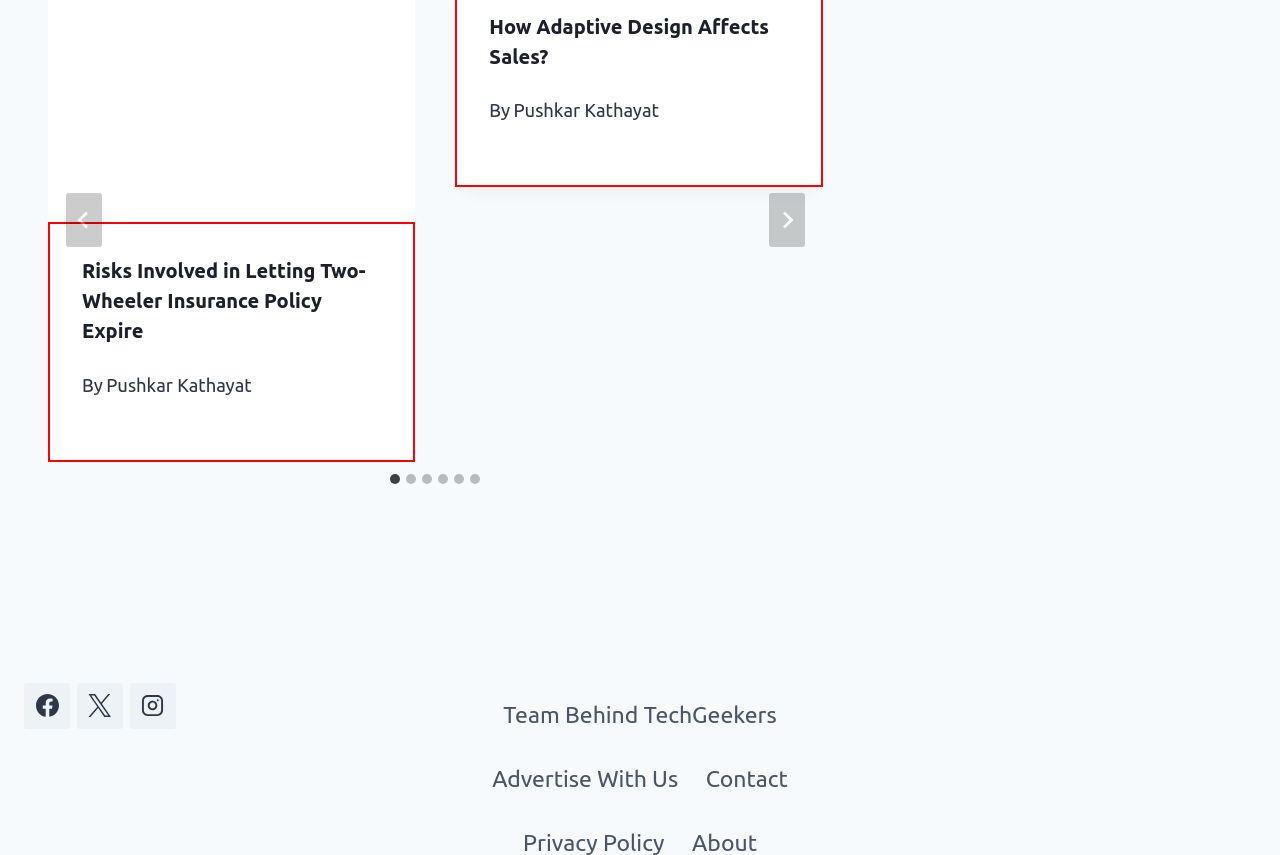Please locate the clickable area by providing the bounding box coordinates to follow this instruction: "Visit Facebook".

[0.019, 0.799, 0.055, 0.852]